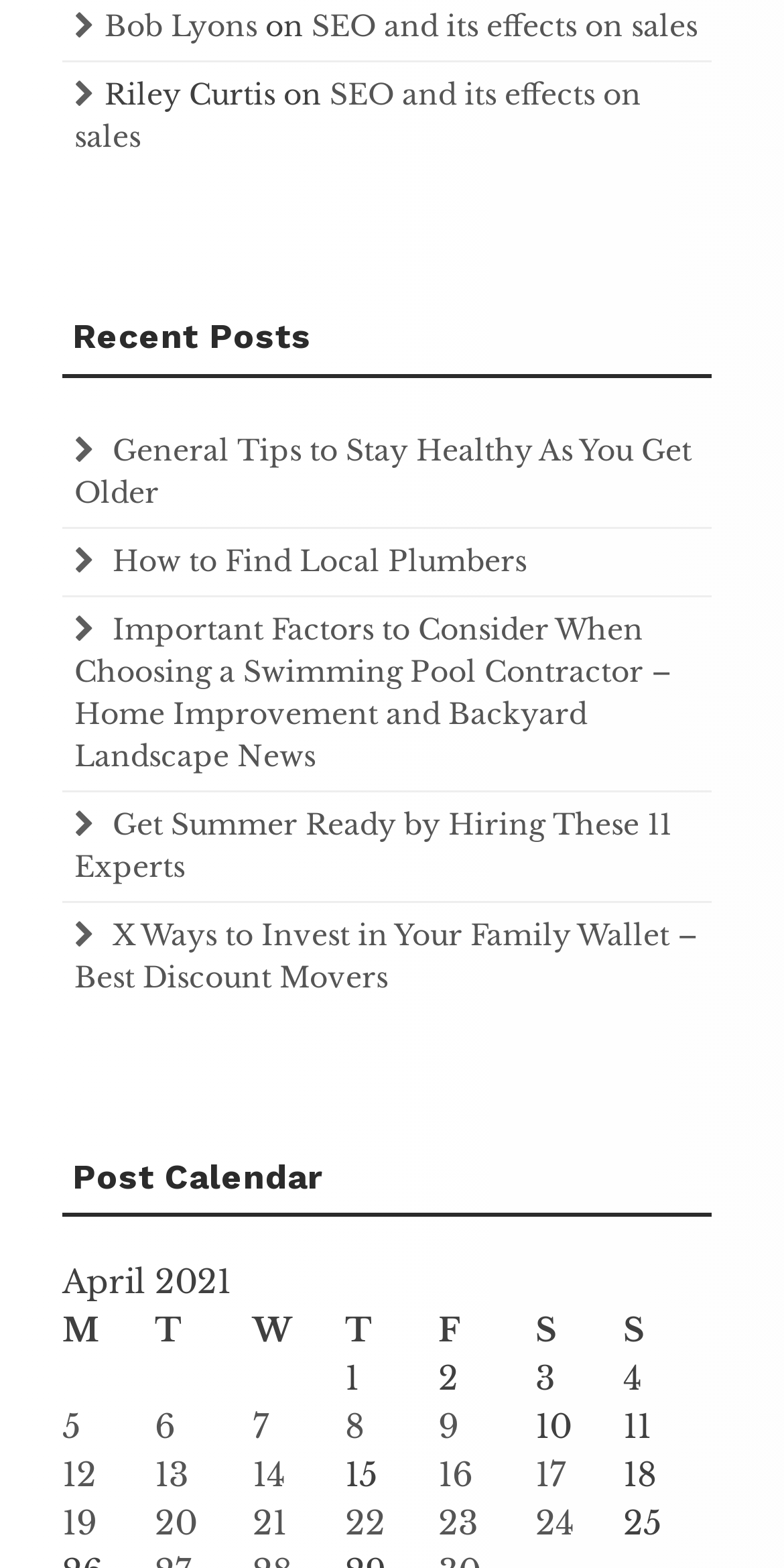Given the element description "20", identify the bounding box of the corresponding UI element.

[0.198, 0.958, 0.252, 0.984]